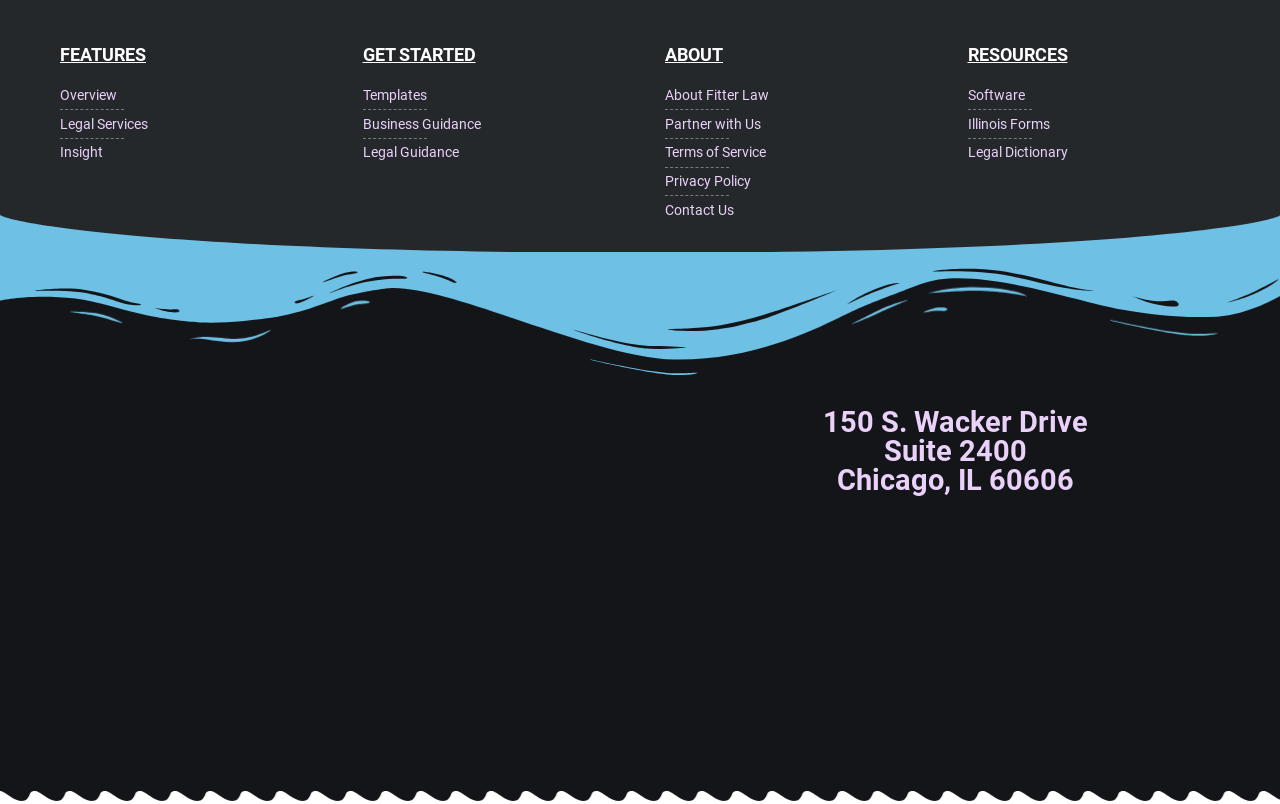Please provide a brief answer to the question using only one word or phrase: 
Does the law firm have any notable awards?

Yes